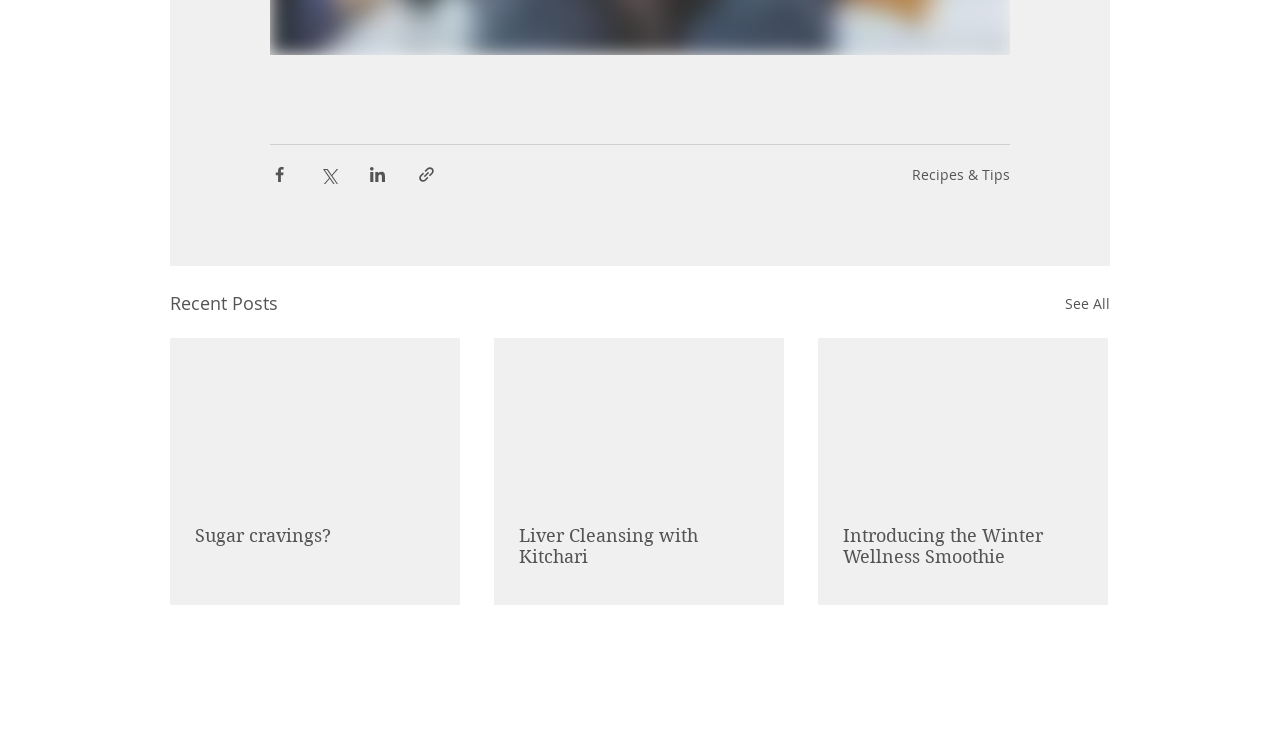What social media platforms can users share content with?
Using the image as a reference, answer the question with a short word or phrase.

Facebook, Twitter, LinkedIn